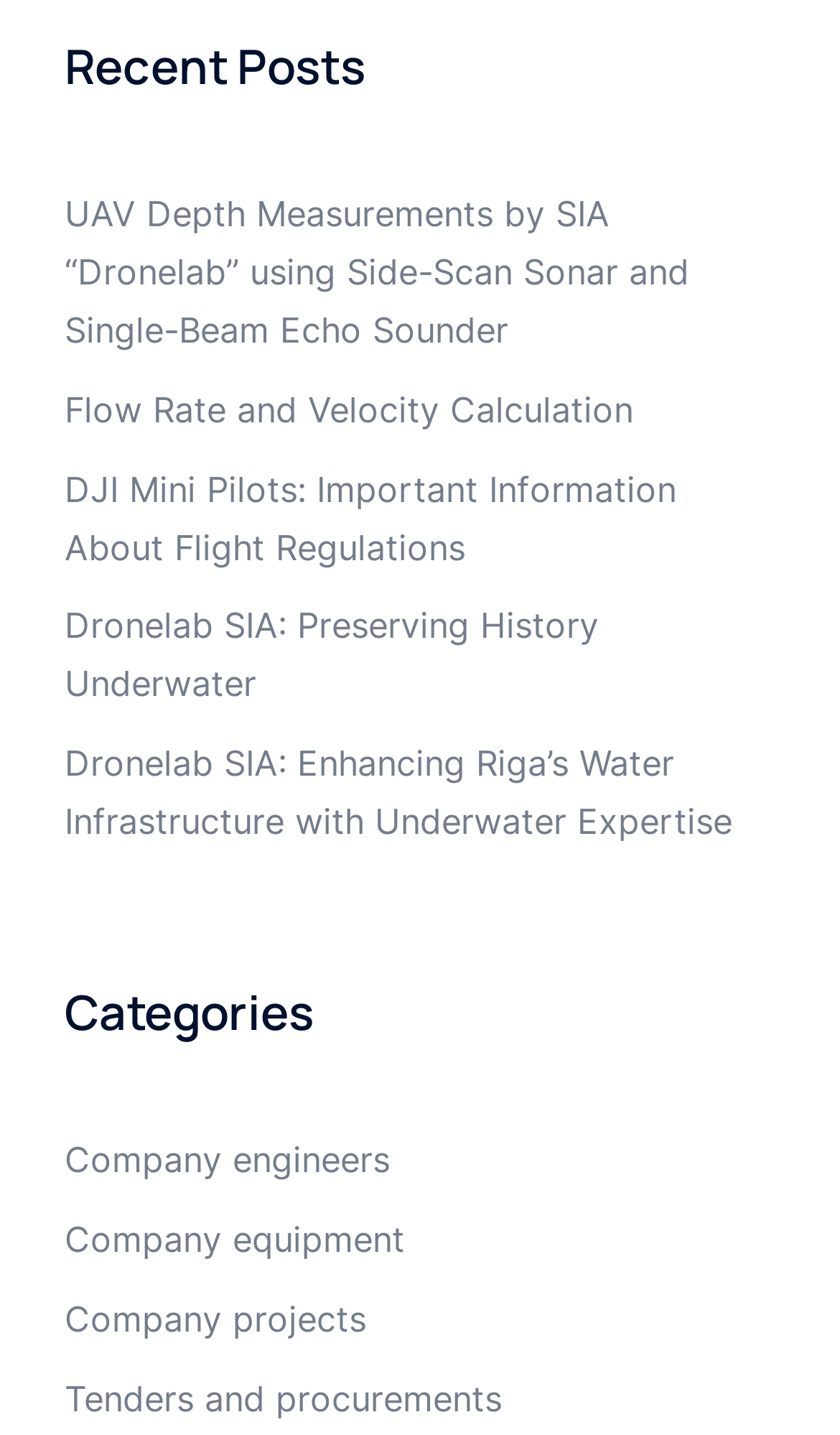Please identify the bounding box coordinates of the clickable element to fulfill the following instruction: "Explore company projects". The coordinates should be four float numbers between 0 and 1, i.e., [left, top, right, bottom].

[0.077, 0.903, 0.436, 0.933]